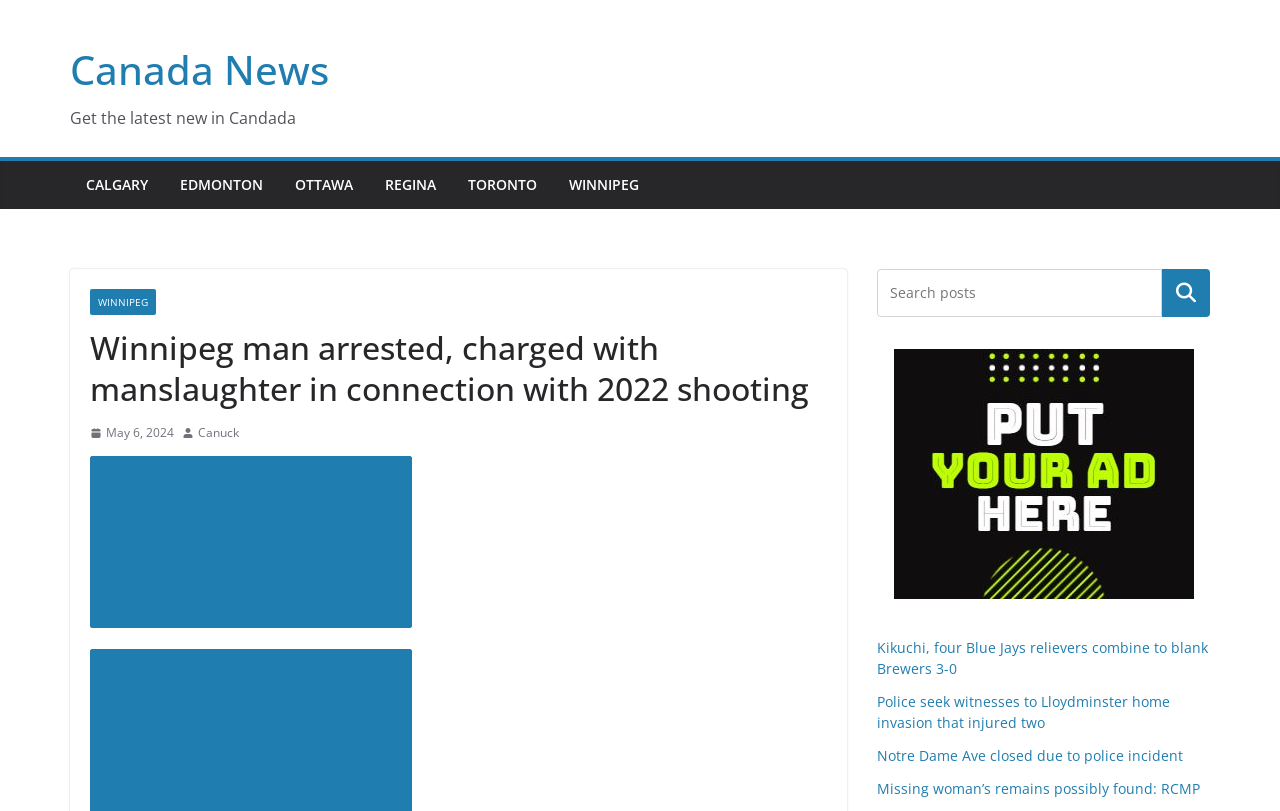Find the bounding box coordinates for the element described here: "Canada News".

[0.055, 0.052, 0.257, 0.12]